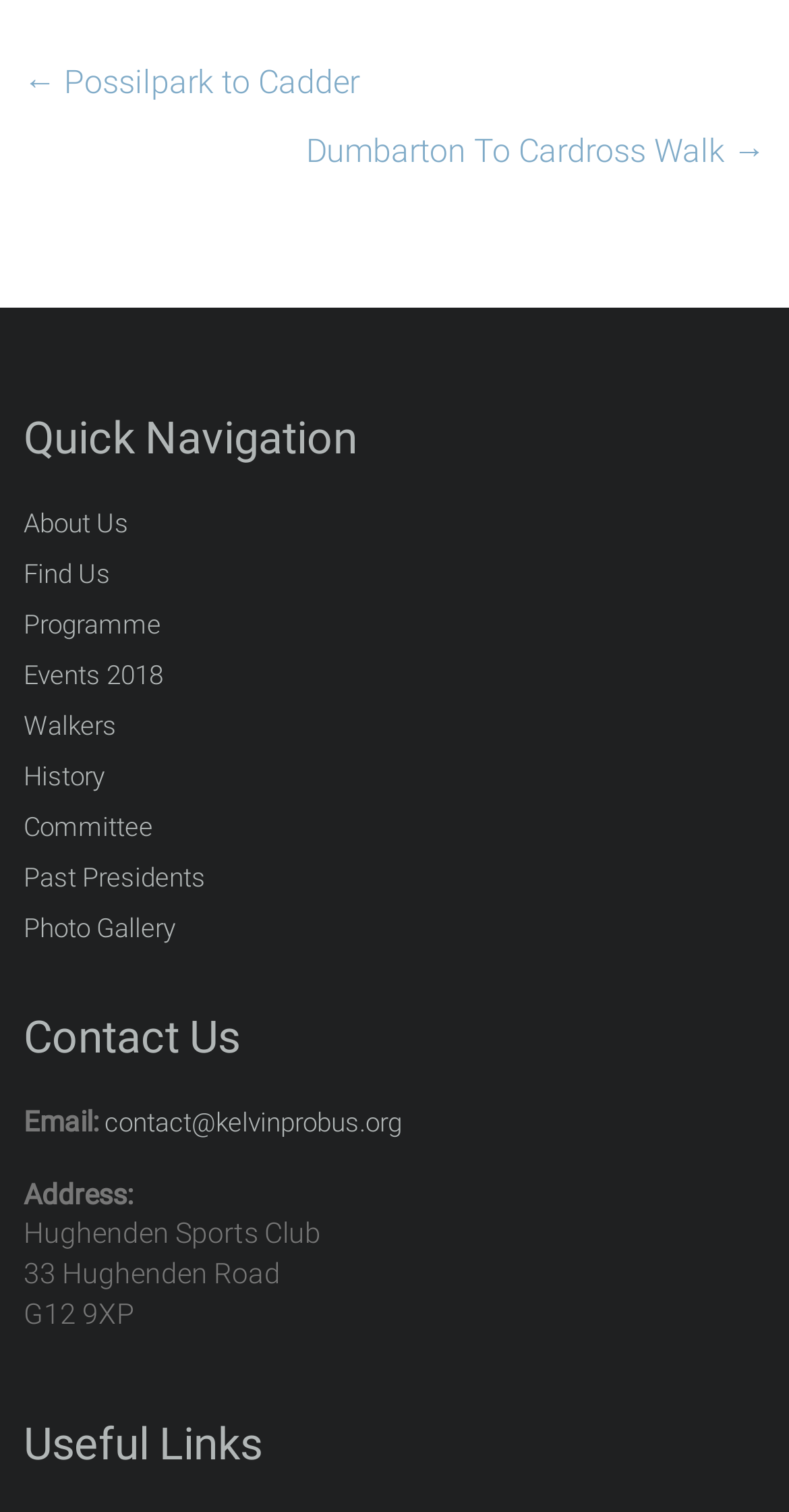Answer the question in one word or a short phrase:
How many headings are there on the webpage?

3